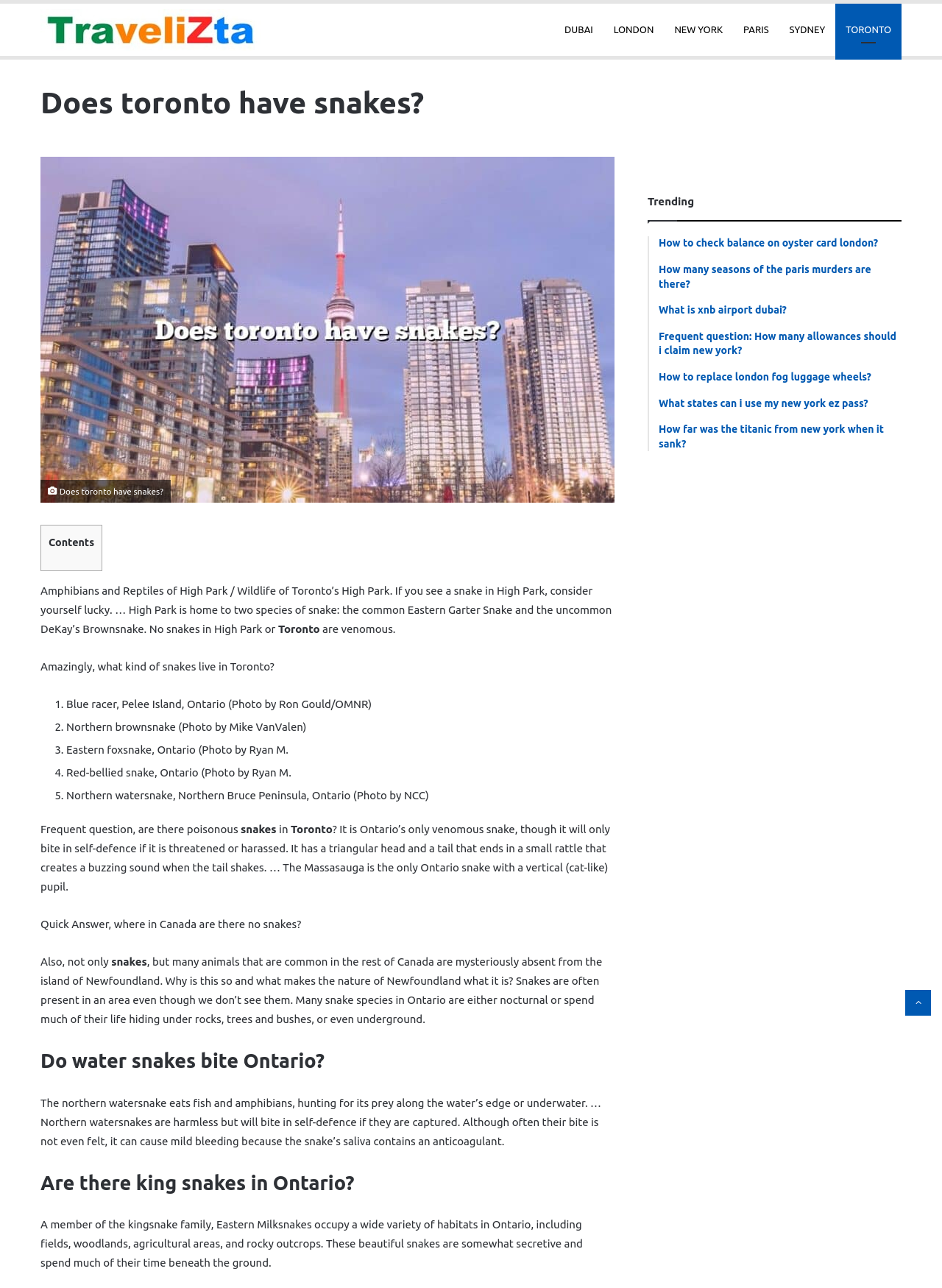Extract the main title from the webpage and generate its text.

Does toronto have snakes?